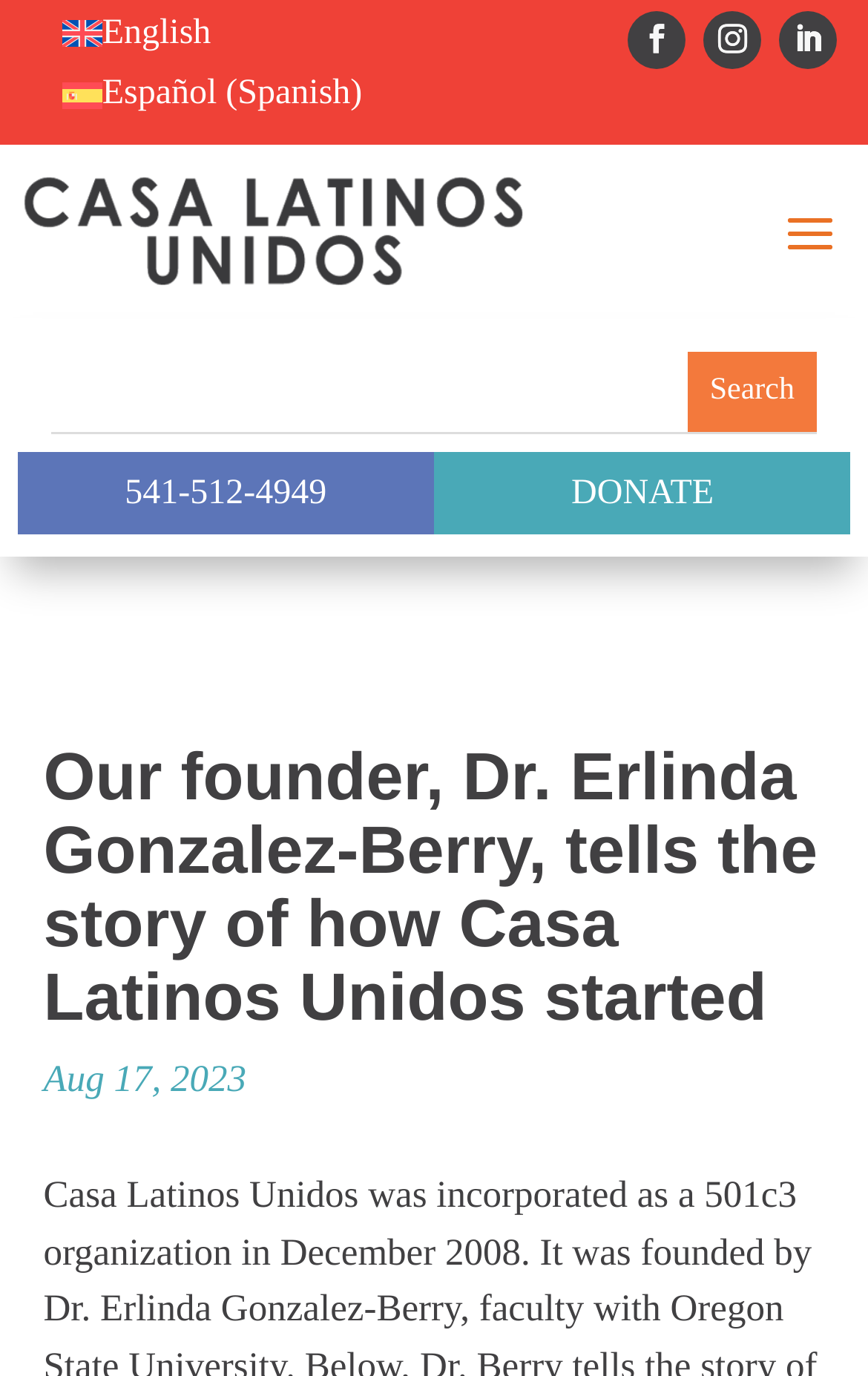Explain the webpage's layout and main content in detail.

The webpage is about Casa Latinos Unidos, with a focus on the story of its founder, Dr. Erlinda Gonzalez-Berry. At the top left, there are two language options, "English" and "Español (Spanish)", which are links. To the right of these links, there are three social media icons, represented by Unicode characters. 

Below these elements, there is a navigation menu with a search bar, which takes up most of the width of the page. The search bar consists of a text box and a "Search" button. 

On the left side of the page, there is a phone number, "541-512-4949", and on the right side, there is a "DONATE" button. 

The main content of the page is a heading that repeats the title, "Our founder, Dr. Erlinda Gonzalez-Berry, tells the story of how Casa Latinos Unidos started". Below this heading, there is a date, "Aug 17, 2023", which is likely the publication date of the story.